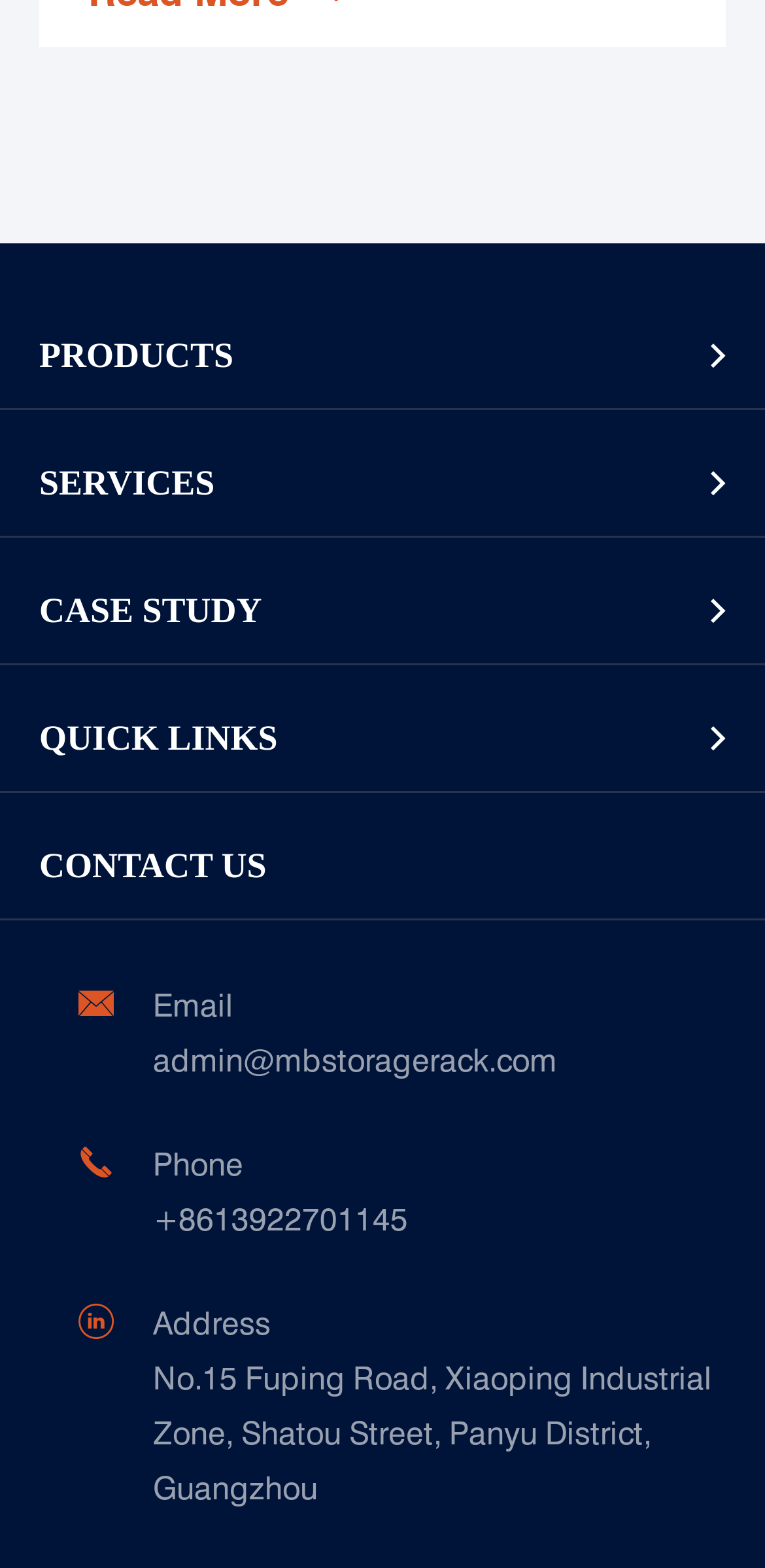Respond to the following question with a brief word or phrase:
What is the first product category?

Pallet Rack